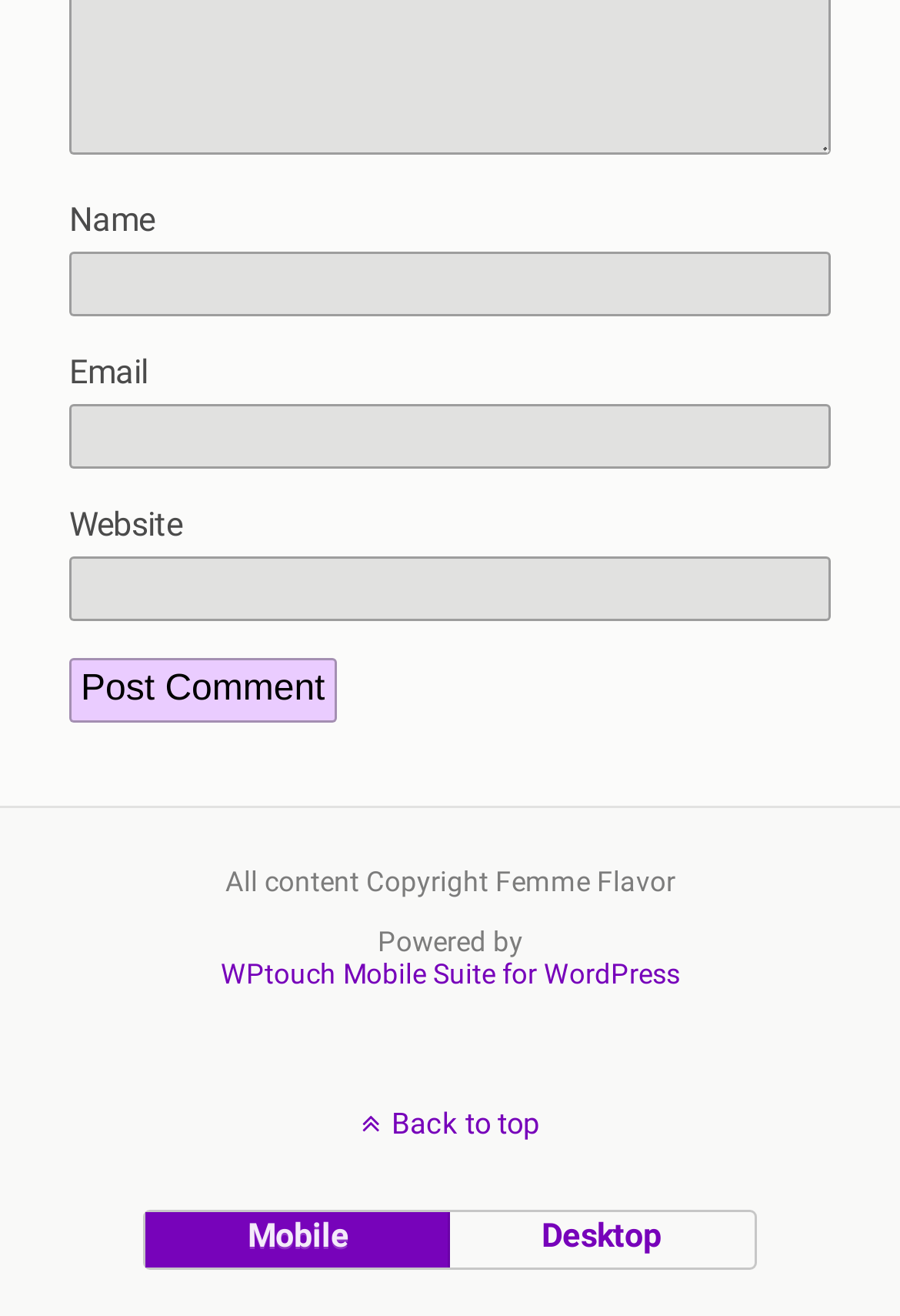What is the purpose of the button at the bottom left? Refer to the image and provide a one-word or short phrase answer.

Back to top